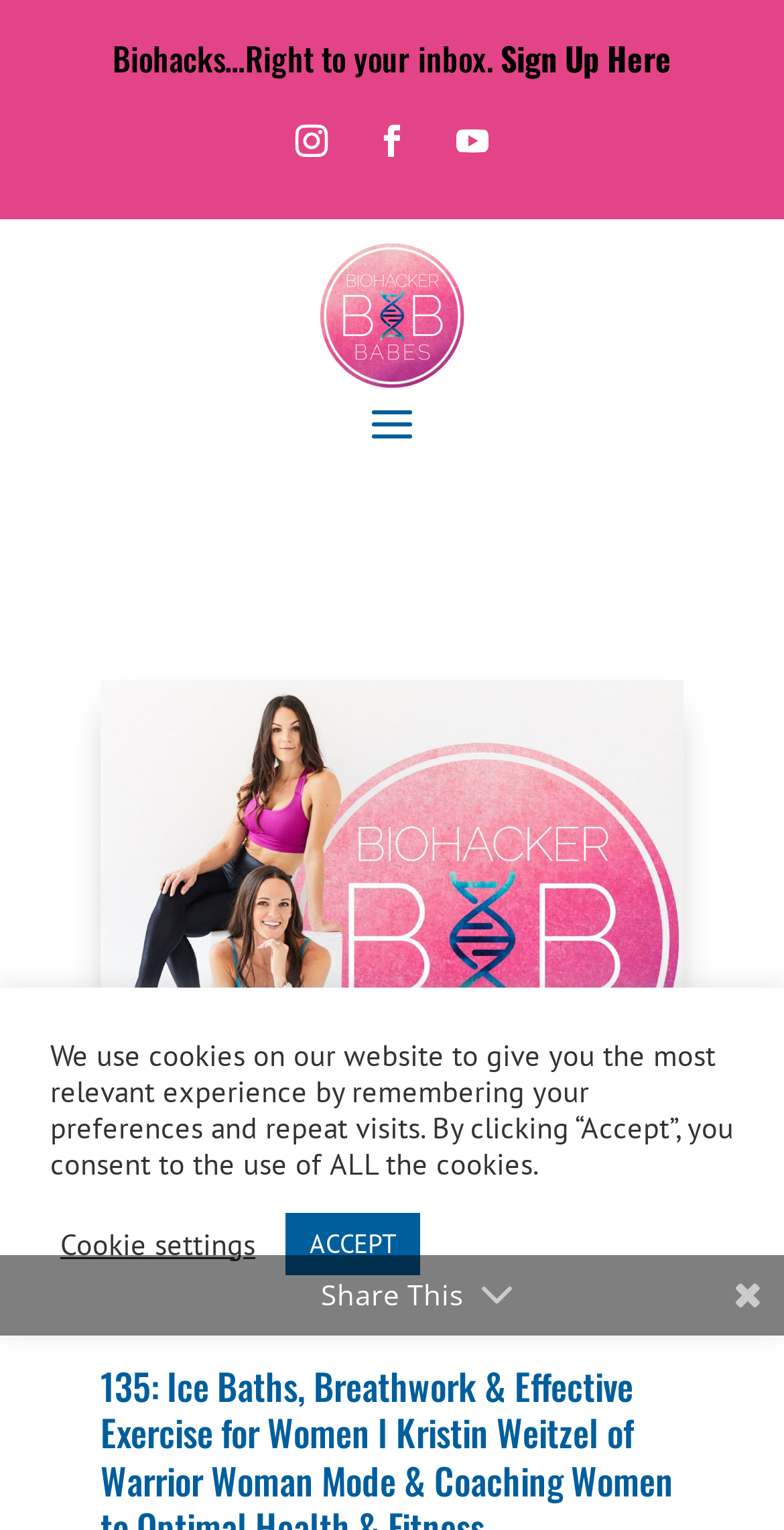Respond to the following query with just one word or a short phrase: 
How many social media links are there?

3